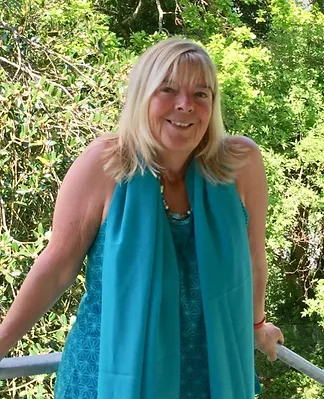What is draped around the author's shoulders?
Please answer the question with as much detail and depth as you can.

The caption states that the author has a matching scarf draped elegantly around her shoulders, which implies that the scarf is a part of the author's attire.